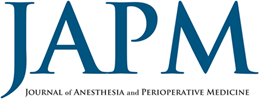Provide a comprehensive description of the image.

The image features the logo of the Journal of Anesthesia and Perioperative Medicine (JAPM). The logo prominently displays the abbreviation "JAPM" in a bold and elegant font, characterized by a strong blue color. Below the abbreviation, the full name of the journal is presented in a smaller font, indicating its focus on anesthesia and perioperative medicine. This visual identity reflects the journal's professional and academic nature, aimed at health professionals engaged in the field of anesthesiology and related disciplines. The logo serves as a recognizable symbol for contributions in anesthesia research and clinical practices.